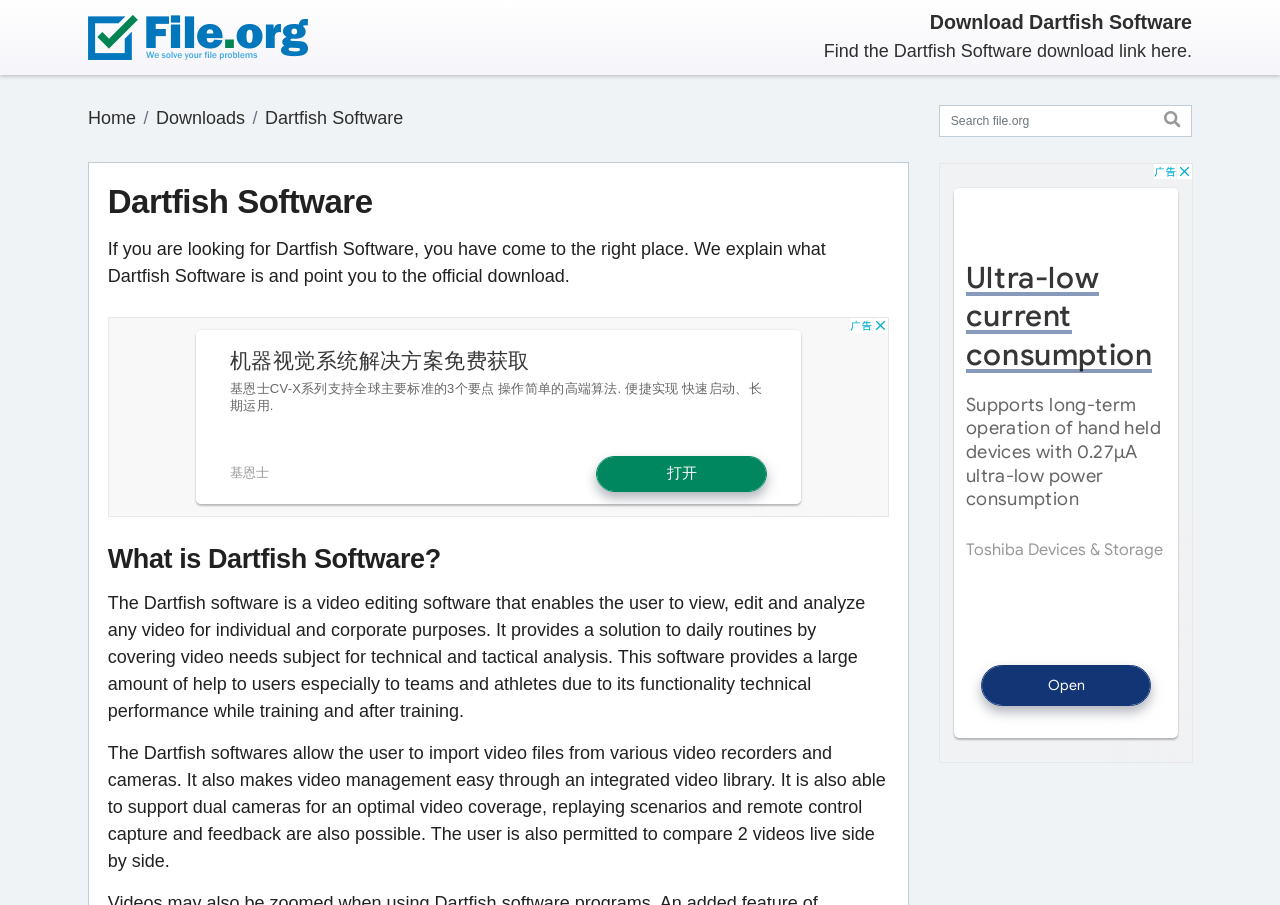What is the purpose of Dartfish software?
Based on the visual, give a brief answer using one word or a short phrase.

Technical and tactical analysis